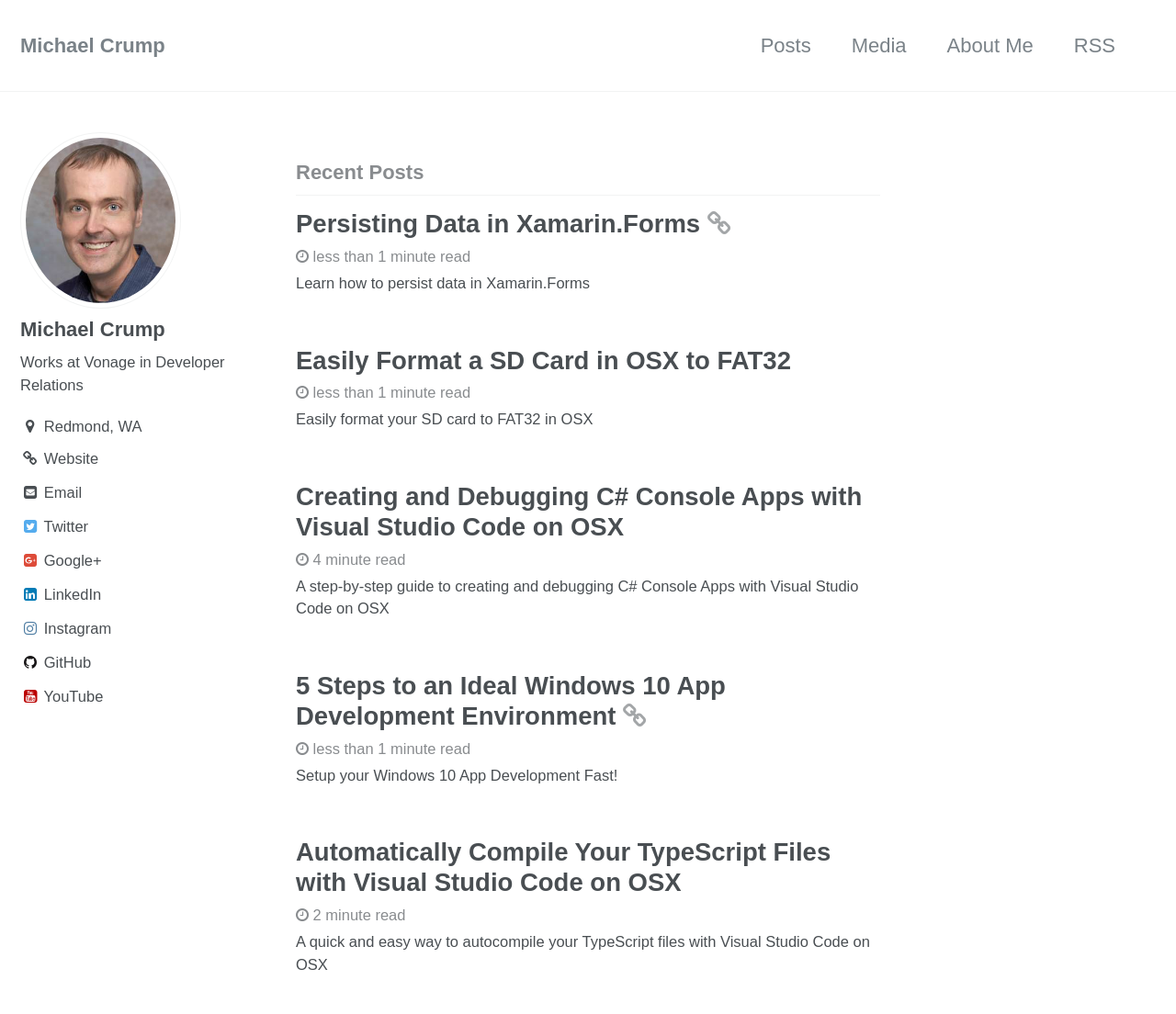What is the profession of the blog owner?
Refer to the screenshot and answer in one word or phrase.

Developer Relations